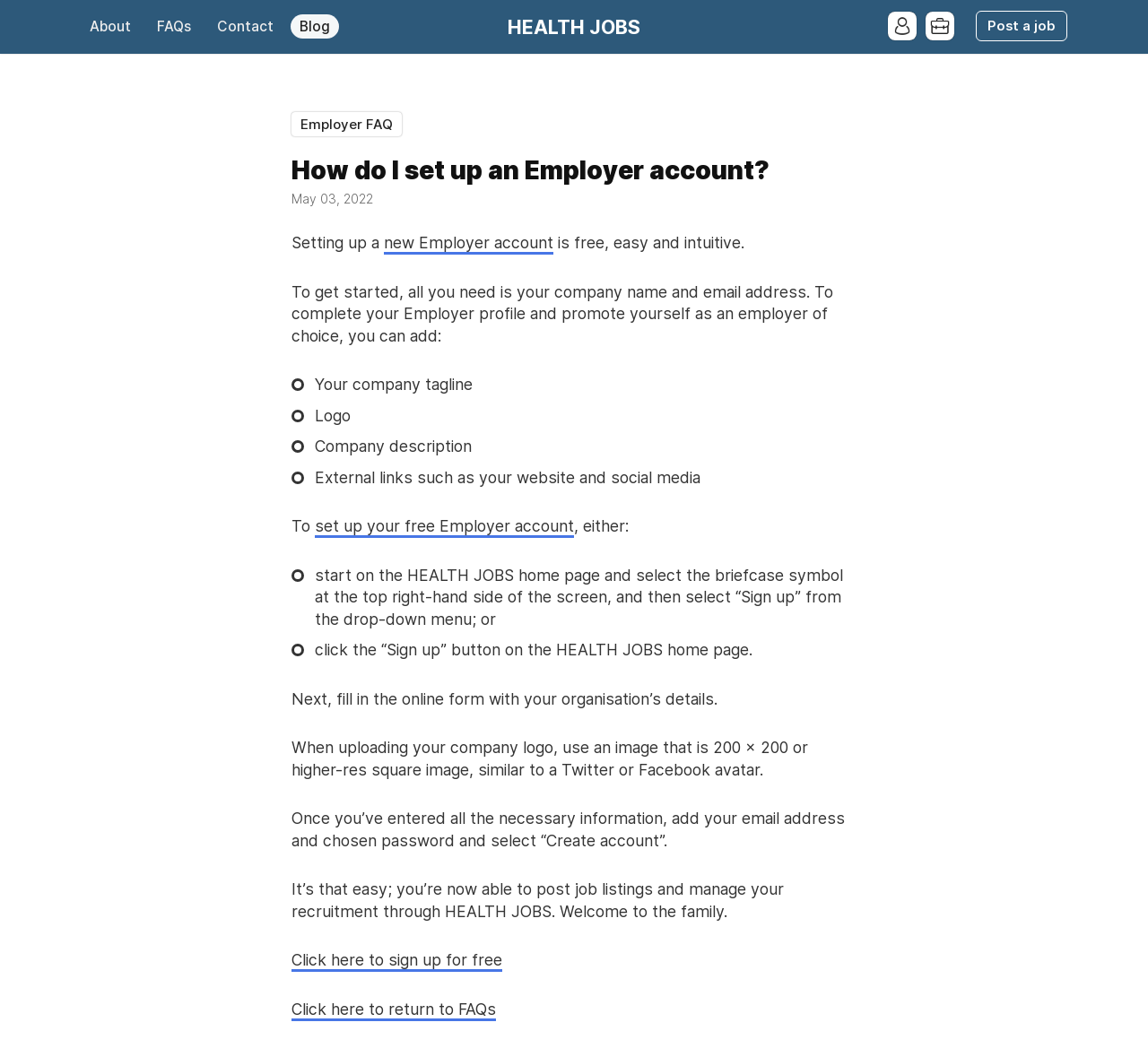For the element described, predict the bounding box coordinates as (top-left x, top-left y, bottom-right x, bottom-right y). All values should be between 0 and 1. Element description: HEALTH JOBS

[0.442, 0.0, 0.558, 0.051]